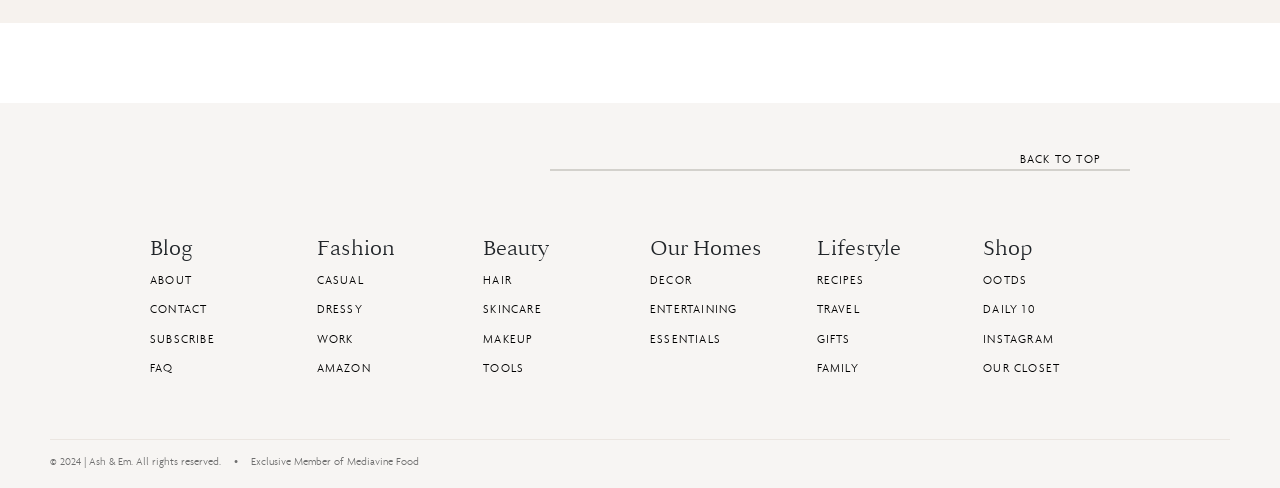Give the bounding box coordinates for the element described as: "Our Closet".

[0.768, 0.736, 0.883, 0.776]